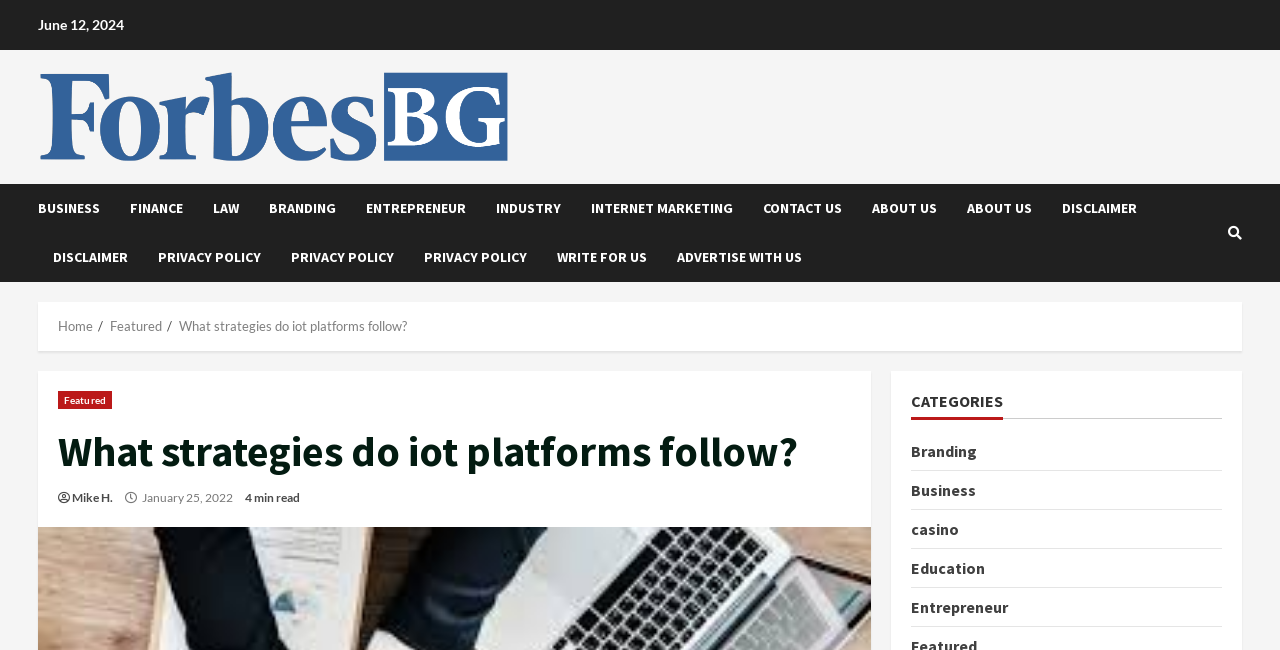Specify the bounding box coordinates of the area to click in order to execute this command: 'Read the article What strategies do iot platforms follow?'. The coordinates should consist of four float numbers ranging from 0 to 1, and should be formatted as [left, top, right, bottom].

[0.045, 0.653, 0.665, 0.737]